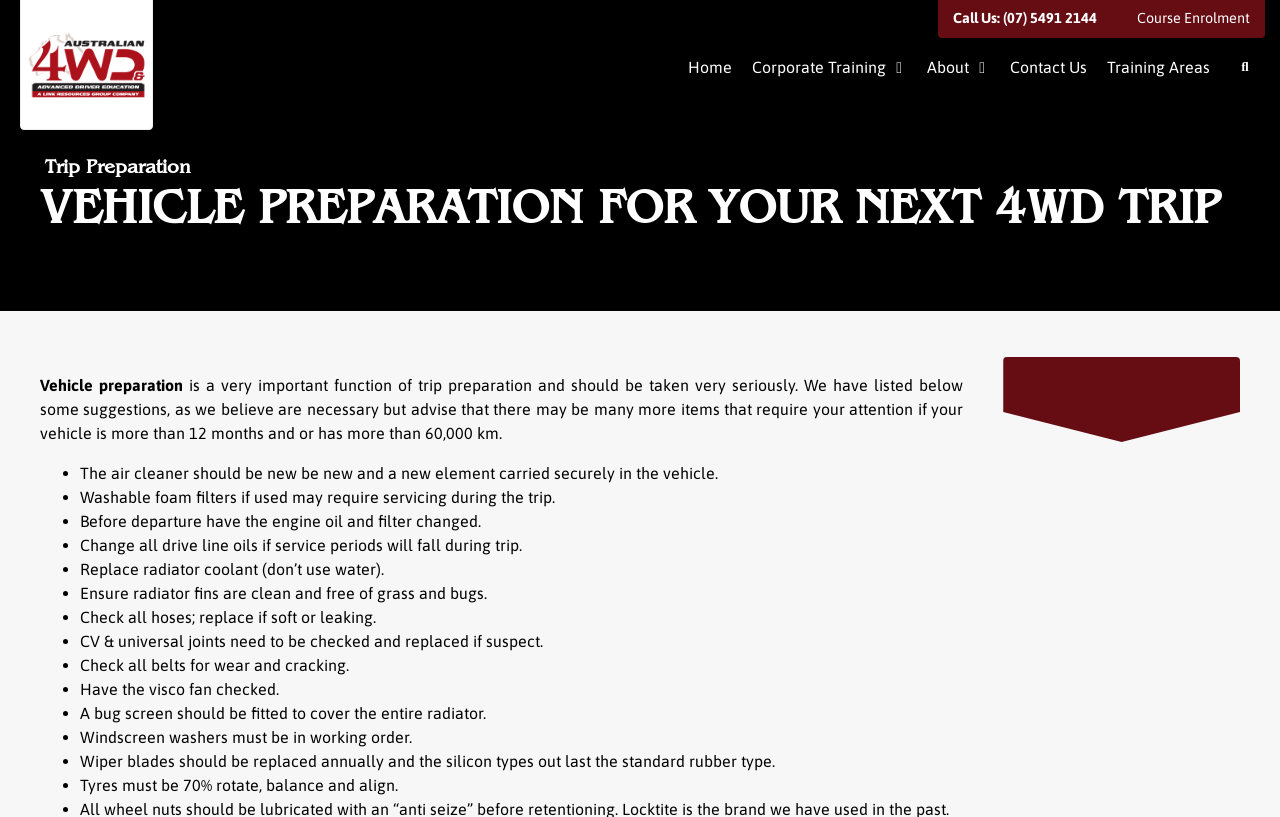Elaborate on the different components and information displayed on the webpage.

This webpage is about trip preparation, specifically focusing on vehicle preparation for a 4WD trip. At the top, there are several links to different sections of the website, including "Home", "Corporate Training", and "About". Below these links, there is a list of training courses related to vehicle operation, such as "Operate Vehicles in the Field" and "Operate a Light Vehicle".

On the left side of the page, there is a heading "Trip Preparation" with a subheading "VEHICLE PREPARATION FOR YOUR NEXT 4WD TRIP". Below this, there is a paragraph of text explaining the importance of vehicle preparation and providing a list of suggestions for preparation. The list includes items such as checking the air cleaner, washing foam filters, changing engine oil and filter, and replacing radiator coolant.

The list of suggestions is presented in a bullet point format, with each item preceded by a bullet marker. The text is divided into two columns, with the list of suggestions taking up most of the page. At the top right corner of the page, there is a search bar and a button with a magnifying glass icon. Below the list of suggestions, there are several links to other pages, including "Aim & Objective", "Our Insurance Cover", and "Testimonials".